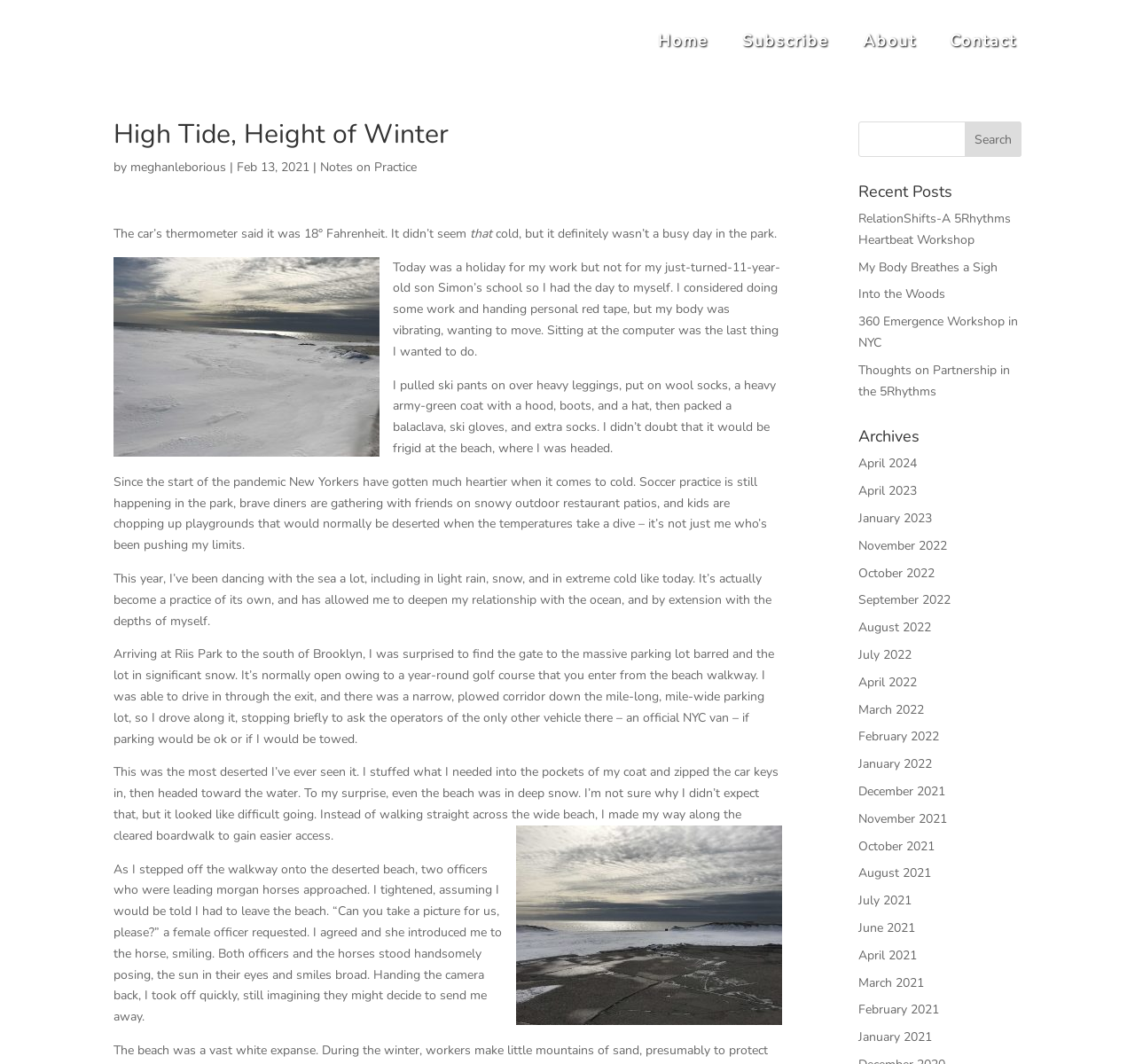Articulate a detailed summary of the webpage's content and design.

This webpage is a blog post titled "High Tide, Height of Winter | Notes On Practice" by Meghan Leborious. At the top of the page, there are four links: "Home", "Subscribe", "About", and "Contact", aligned horizontally. Below these links, the title of the blog post is displayed prominently, followed by the author's name and the date of publication, February 13, 2021.

The main content of the blog post is a personal essay that describes the author's experience of visiting a beach on a cold winter day. The text is divided into several paragraphs, each describing a different aspect of the author's experience, such as preparing for the outing, arriving at the beach, and interacting with police officers on horseback.

To the right of the main content, there is a sidebar that contains several sections. The first section is a search bar with a button labeled "Search". Below the search bar, there is a heading labeled "Recent Posts" followed by a list of five links to other blog posts. Further down, there is a heading labeled "Archives" followed by a list of 20 links to blog posts organized by month and year, from April 2024 to January 2021.

Overall, the webpage has a simple and clean design, with a focus on the main content of the blog post and a sidebar that provides additional navigation options.